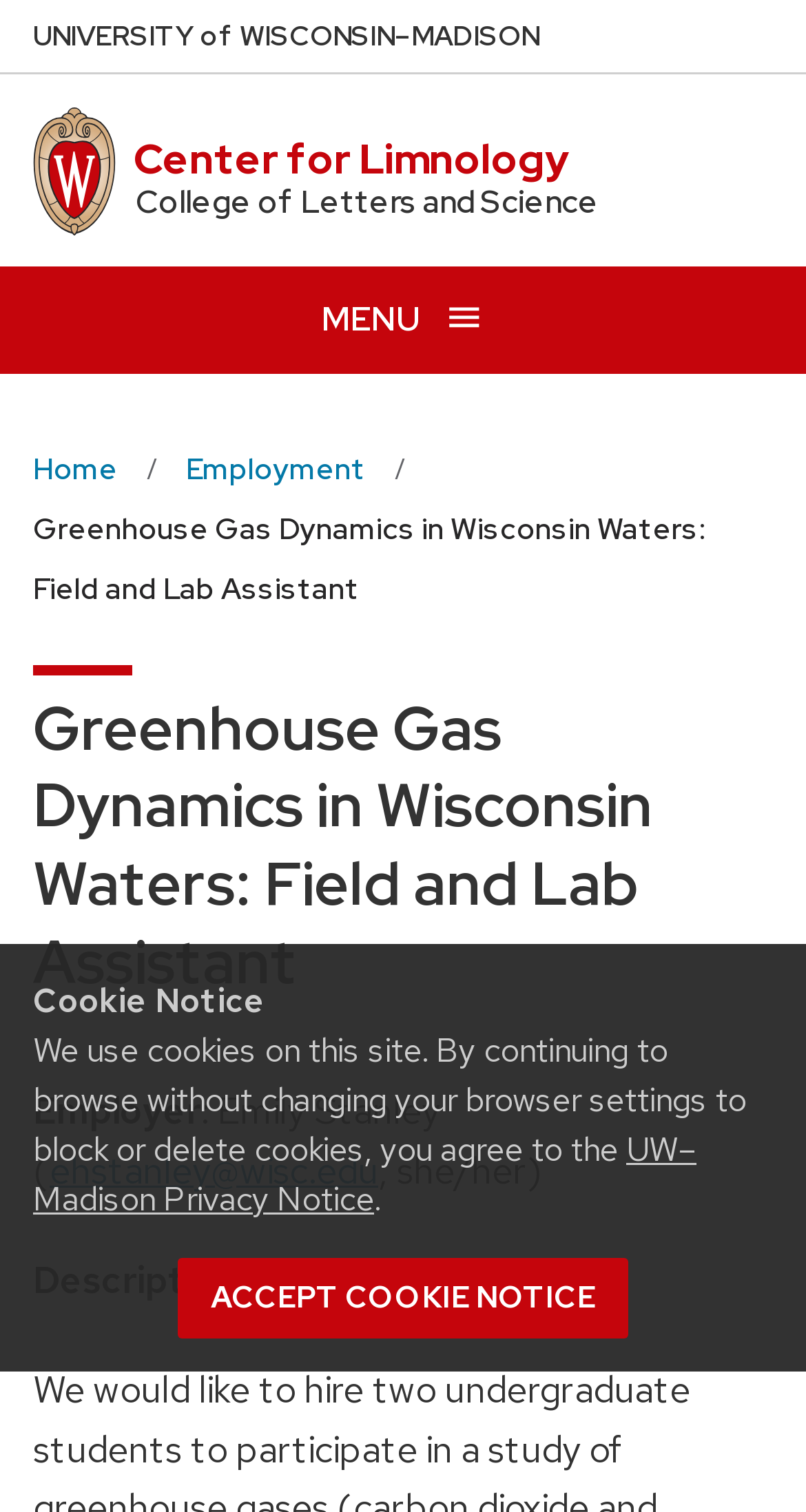What is the name of the college?
Based on the visual information, provide a detailed and comprehensive answer.

I found the name of the college by looking at the top section of the webpage, where it lists the university and college names, and saw that the college name is 'College of Letters and Science'.